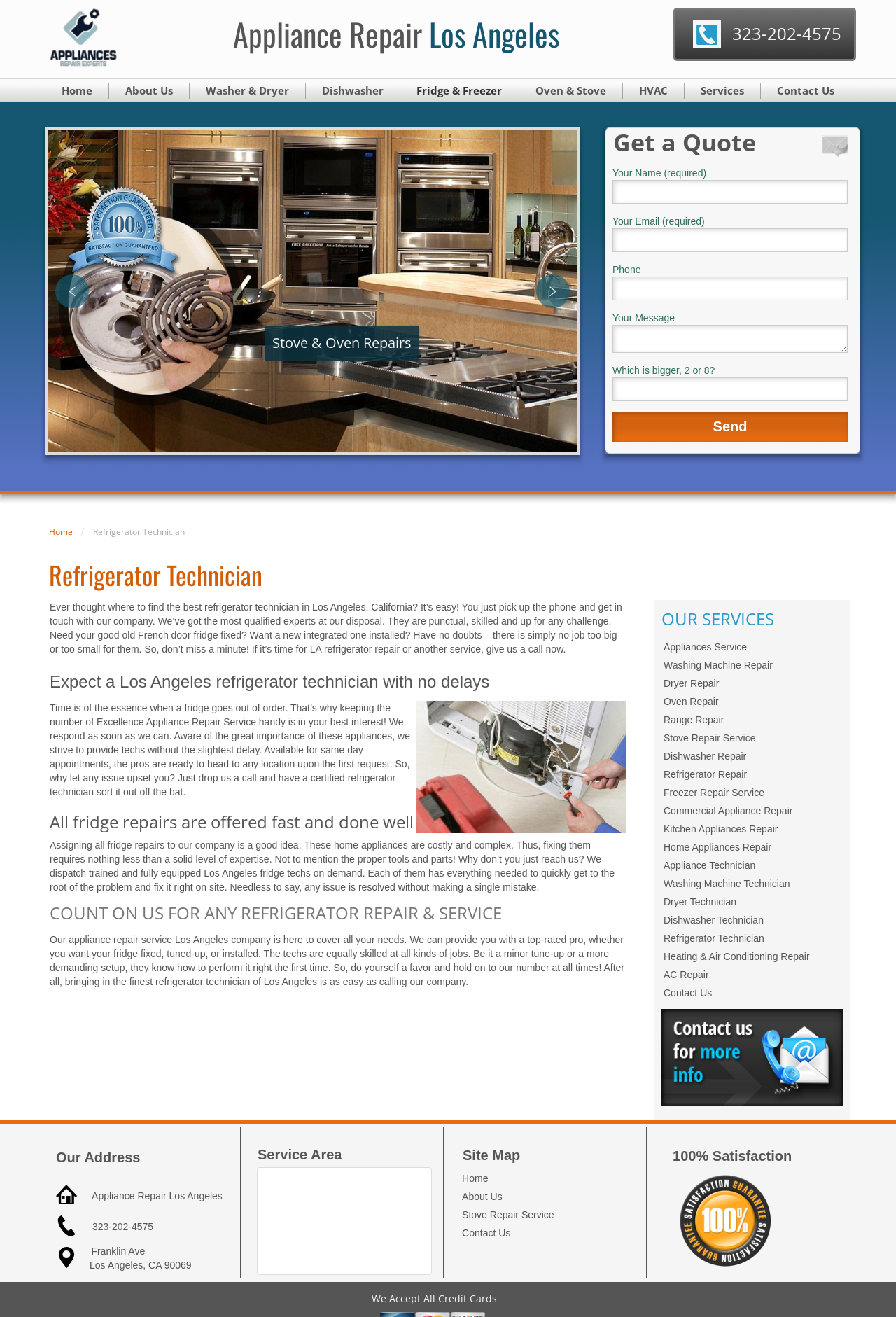Please identify the bounding box coordinates for the region that you need to click to follow this instruction: "Click the 'Contact Us' link".

[0.849, 0.063, 0.949, 0.075]